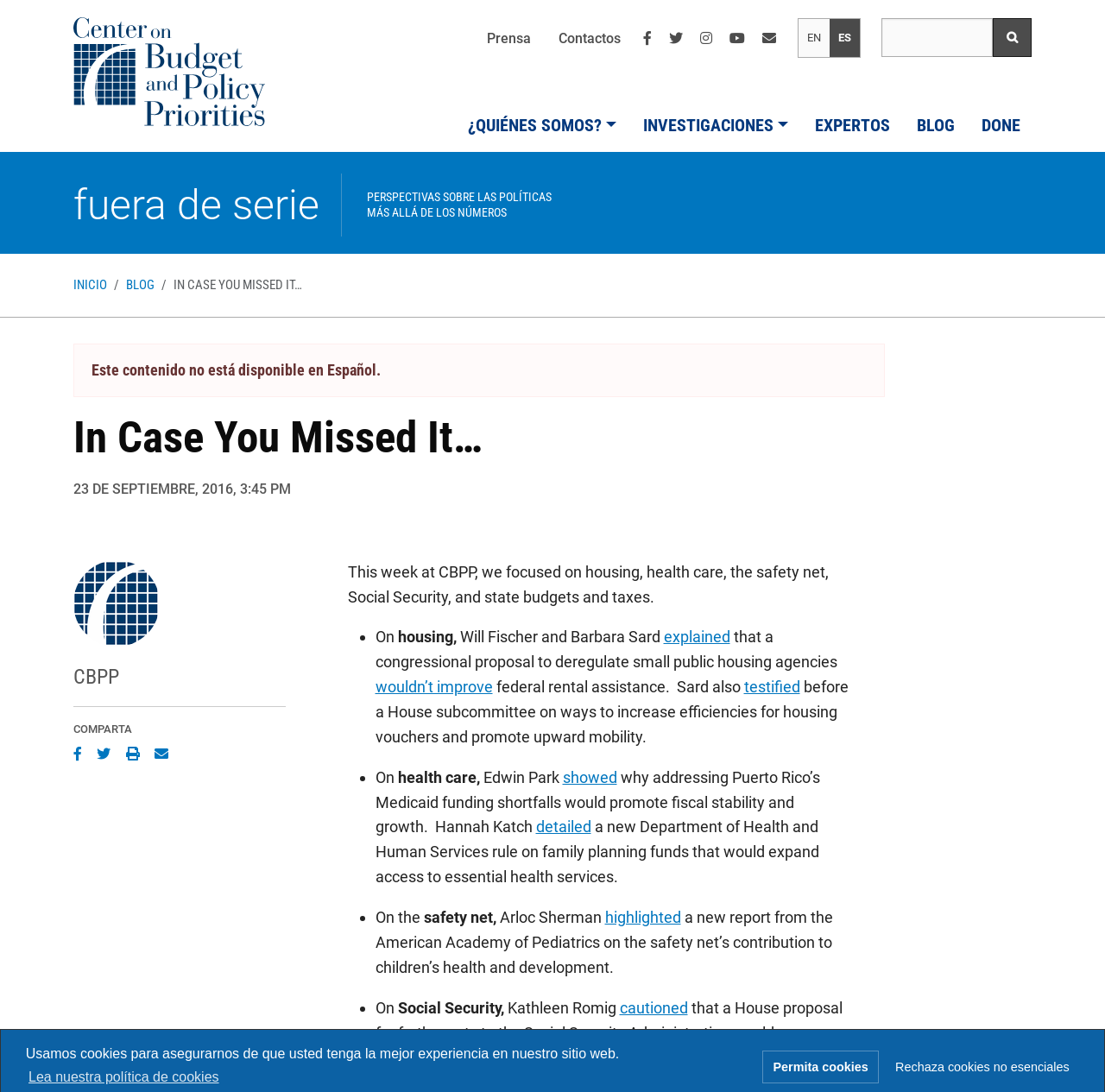Give a detailed account of the webpage's layout and content.

The webpage is divided into several sections. At the top, there is a banner with a logo and navigation menus, including "Inicio", "Prensa", "Contactos", and social media links. Below the banner, there is a search bar and a language selection option.

The main content of the webpage is divided into two columns. The left column has a heading "In Case You Missed It…" and a subheading "This week at CBPP, we focused on housing, health care, the safety net, Social Security, and state budgets and taxes." Below the subheading, there are several bullet points summarizing the content, including articles about housing, health care, the safety net, and Social Security.

The right column has a section with a heading "Navegación principal" and links to "¿QUIÉNES SOMOS?", "INVESTIGACIONES", "EXPERTOS", "BLOG", and "DONE". Below this section, there is a breadcrumb navigation menu showing the current page's location.

At the bottom of the page, there is a section with a heading "CBPP" and a logo, as well as a call-to-action button "COMPARTA" and a Facebook share link.

Throughout the page, there are several images, including a logo, social media icons, and a banner image. The overall layout is organized and easy to navigate, with clear headings and concise text.